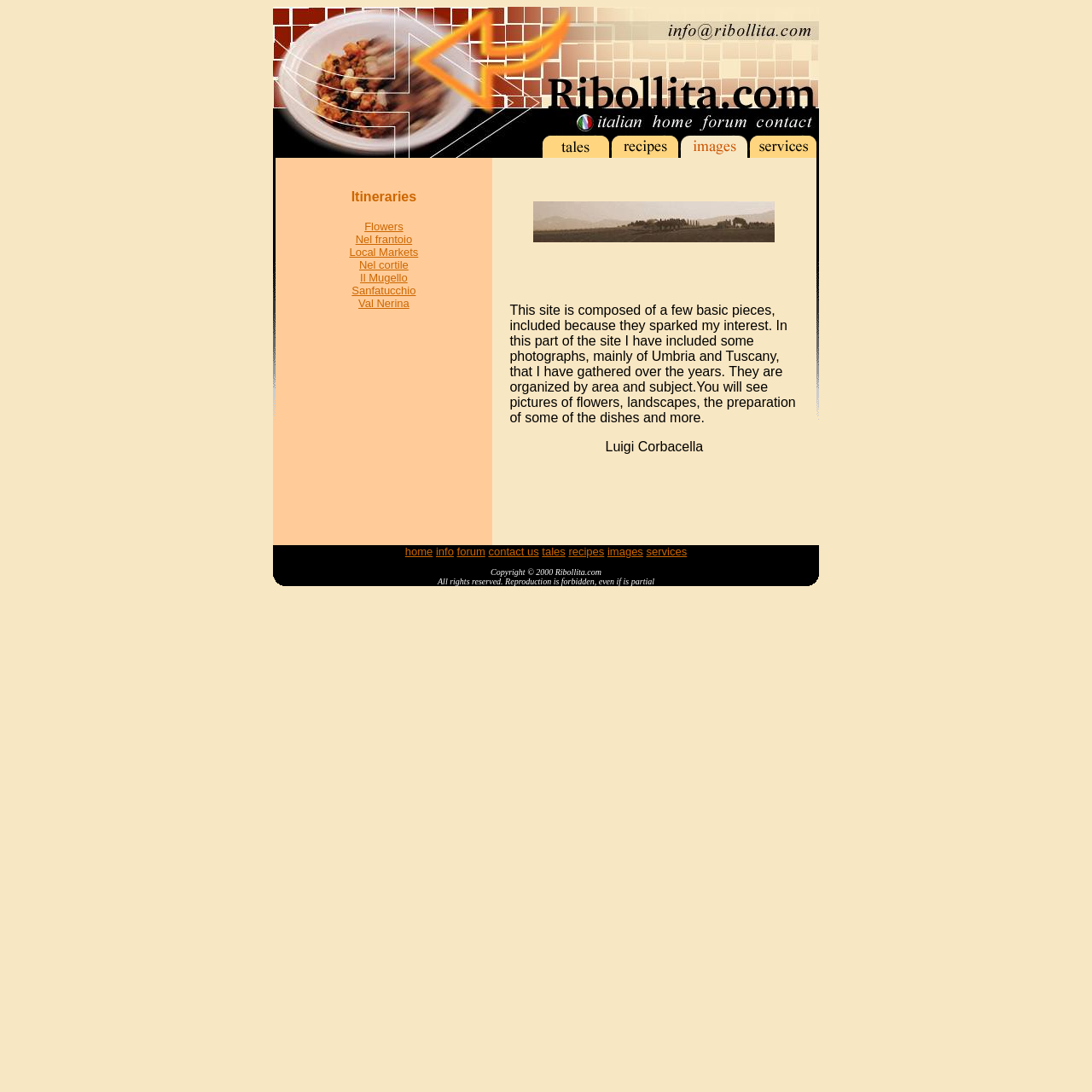Identify the bounding box coordinates of the region that should be clicked to execute the following instruction: "go to the home page".

[0.371, 0.502, 0.396, 0.51]